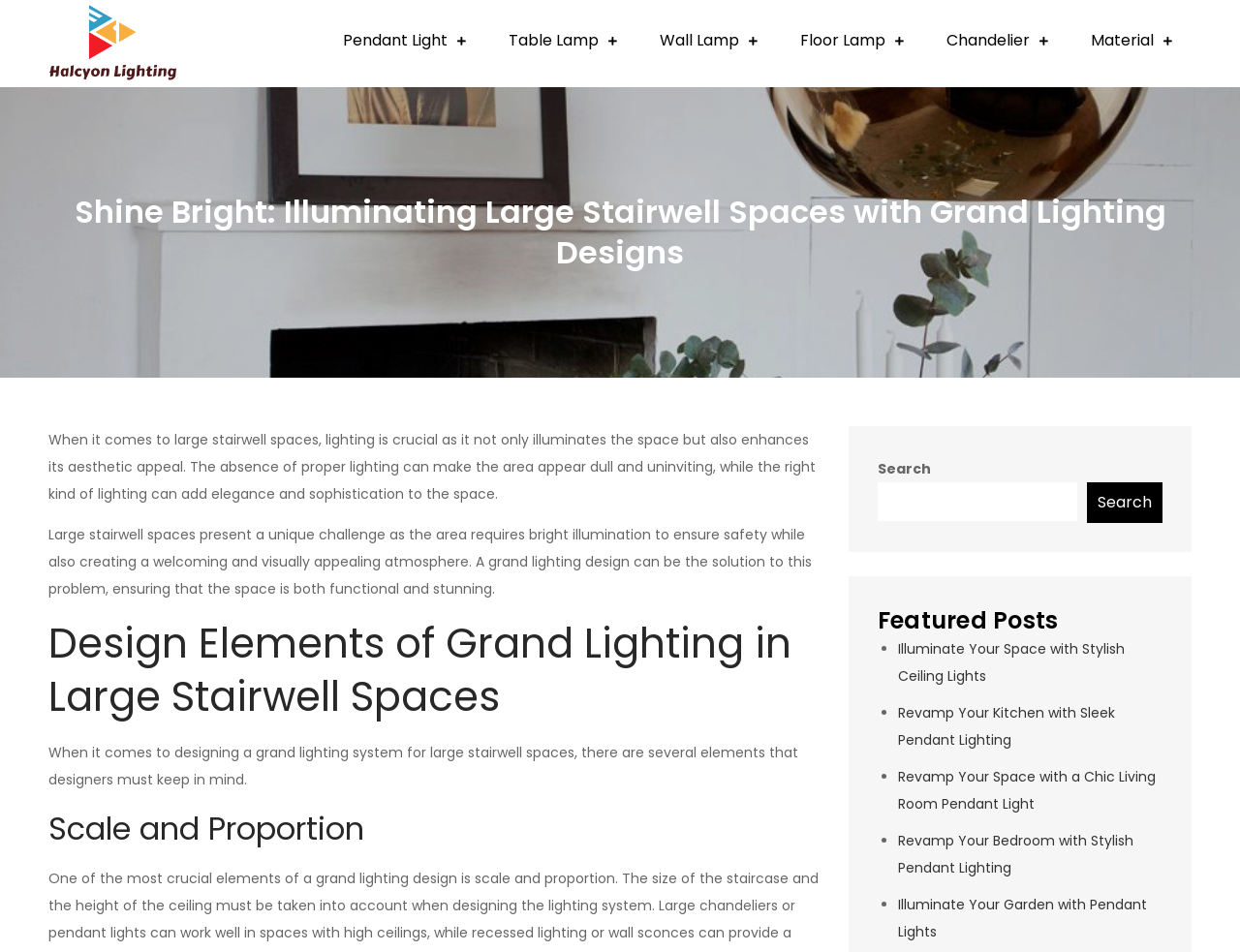Highlight the bounding box coordinates of the element that should be clicked to carry out the following instruction: "Read more about the Befriending Service". The coordinates must be given as four float numbers ranging from 0 to 1, i.e., [left, top, right, bottom].

None